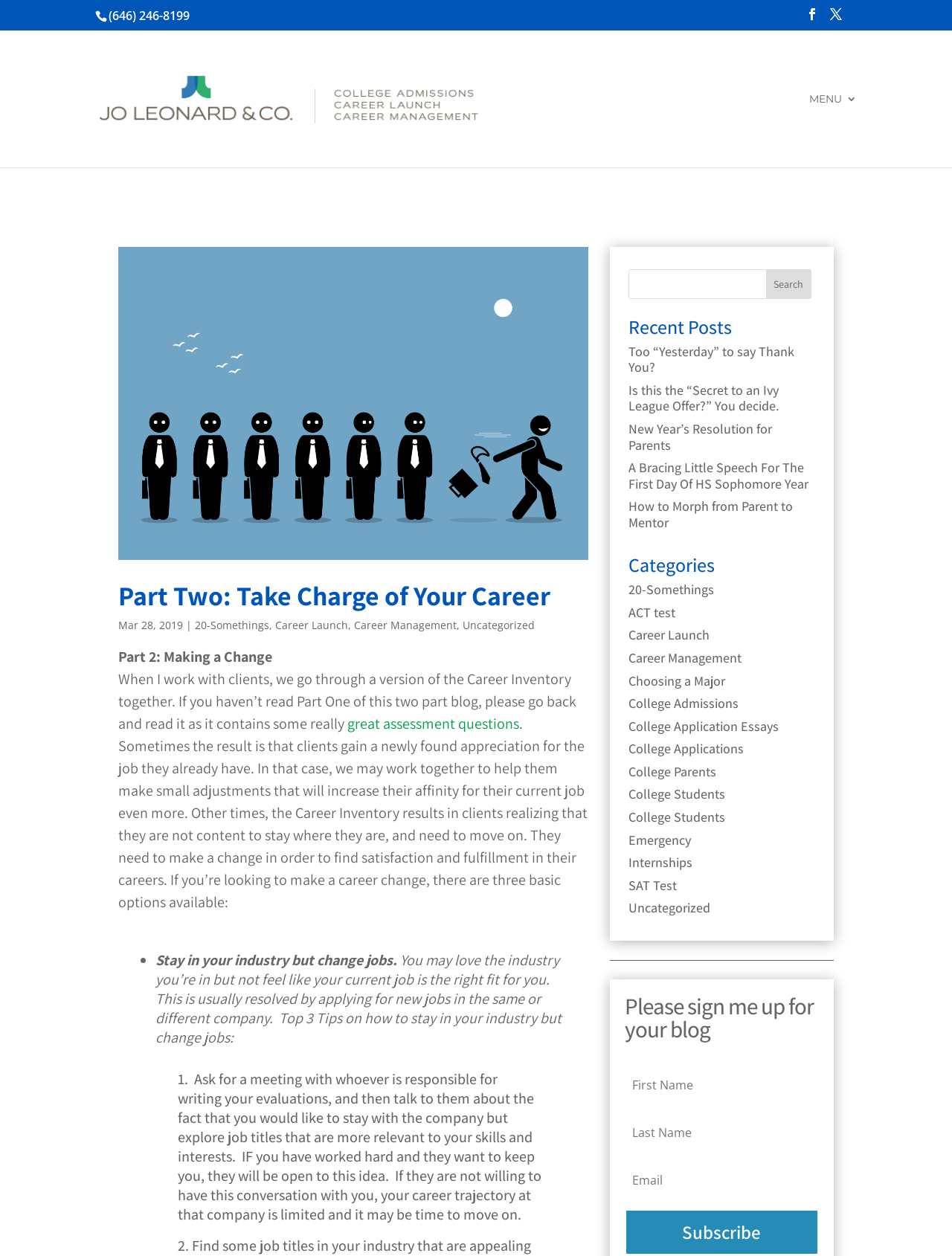Please indicate the bounding box coordinates for the clickable area to complete the following task: "Search for a topic". The coordinates should be specified as four float numbers between 0 and 1, i.e., [left, top, right, bottom].

[0.66, 0.214, 0.853, 0.238]